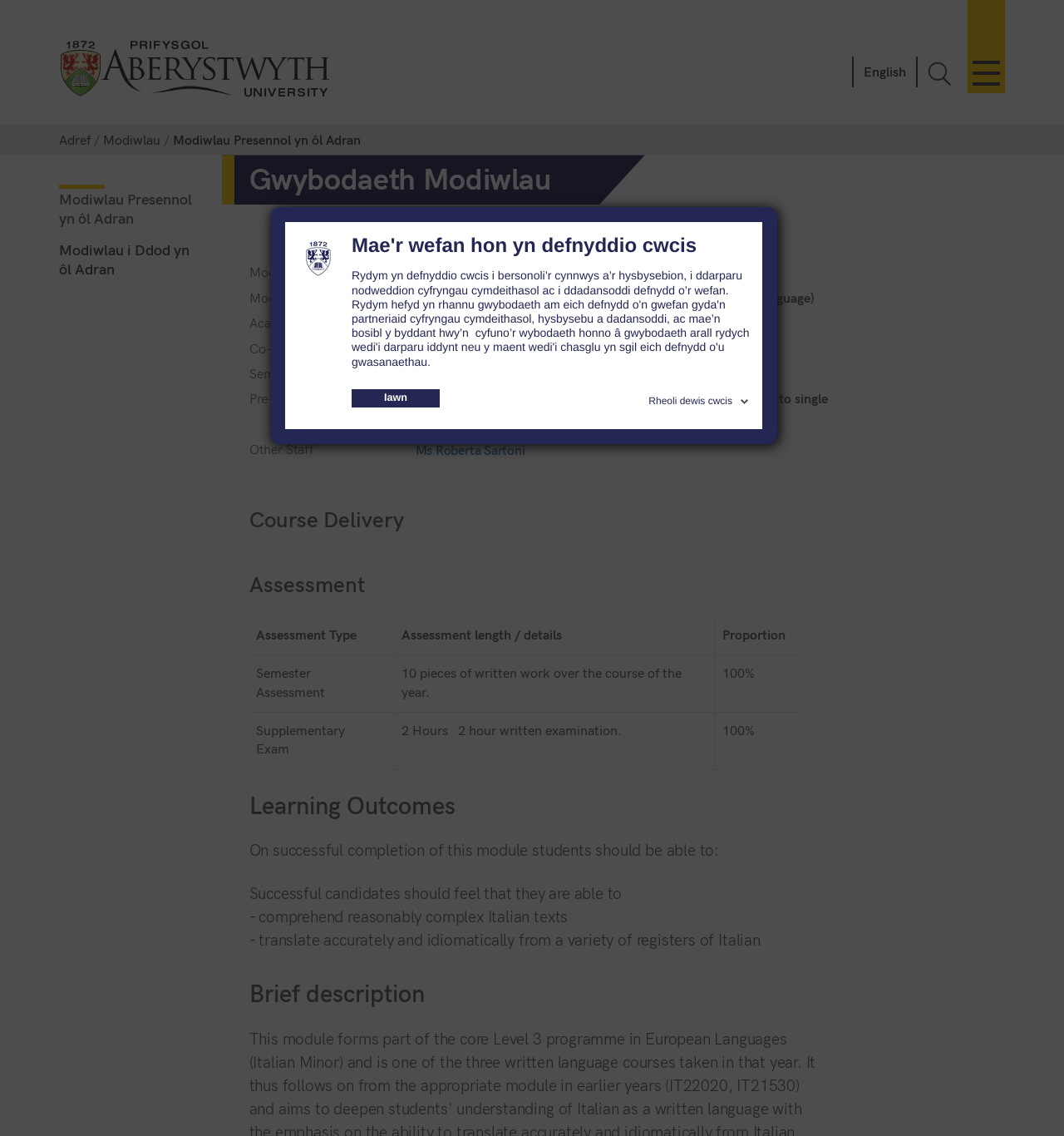Describe all the key features and sections of the webpage thoroughly.

This webpage is about module information at Aberystwyth University, providing details about past, present, and future modules. 

At the top left corner, there is a logo of Aberystwyth University, accompanied by a link to the university's homepage. Next to it, there is a toggle menu button and a toggle search button. 

Below the logo, there is a dialog box with a heading "Mae'r wefan hon yn defnyddio cwcis" (This website uses cookies) and two links, "Iawn" (OK) and "Rheoli dewis cwcis" (Manage cookie settings). 

On the top right corner, there is a link to change the language to English. 

The main content of the webpage is divided into sections. The first section is headed "Gwybodaeth Modiwlau" (Module Information) and provides details about a specific module, including its identifier, title, academic year, coordinator, semester, and pre-requisites. 

Below this section, there are three more sections: "Course Delivery", "Assessment", and "Learning Outcomes". The "Assessment" section contains a table with three columns: "Assessment Type", "Assessment length / details", and "Proportion". The table has two rows, each describing a different assessment type. 

Finally, there is a "Brief description" section at the bottom of the page.